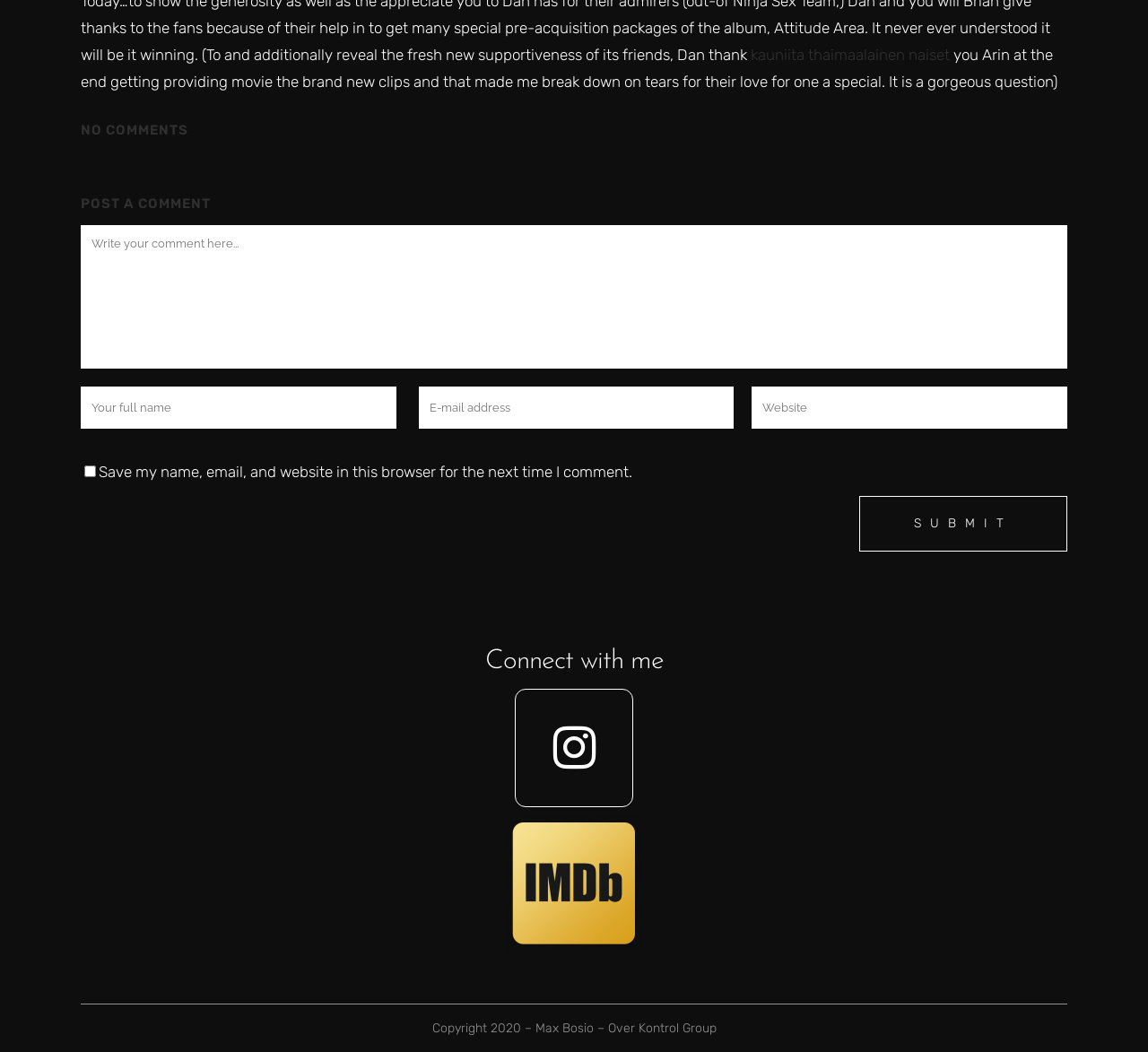Please answer the following question using a single word or phrase: 
What is the symbol of the social media link?

